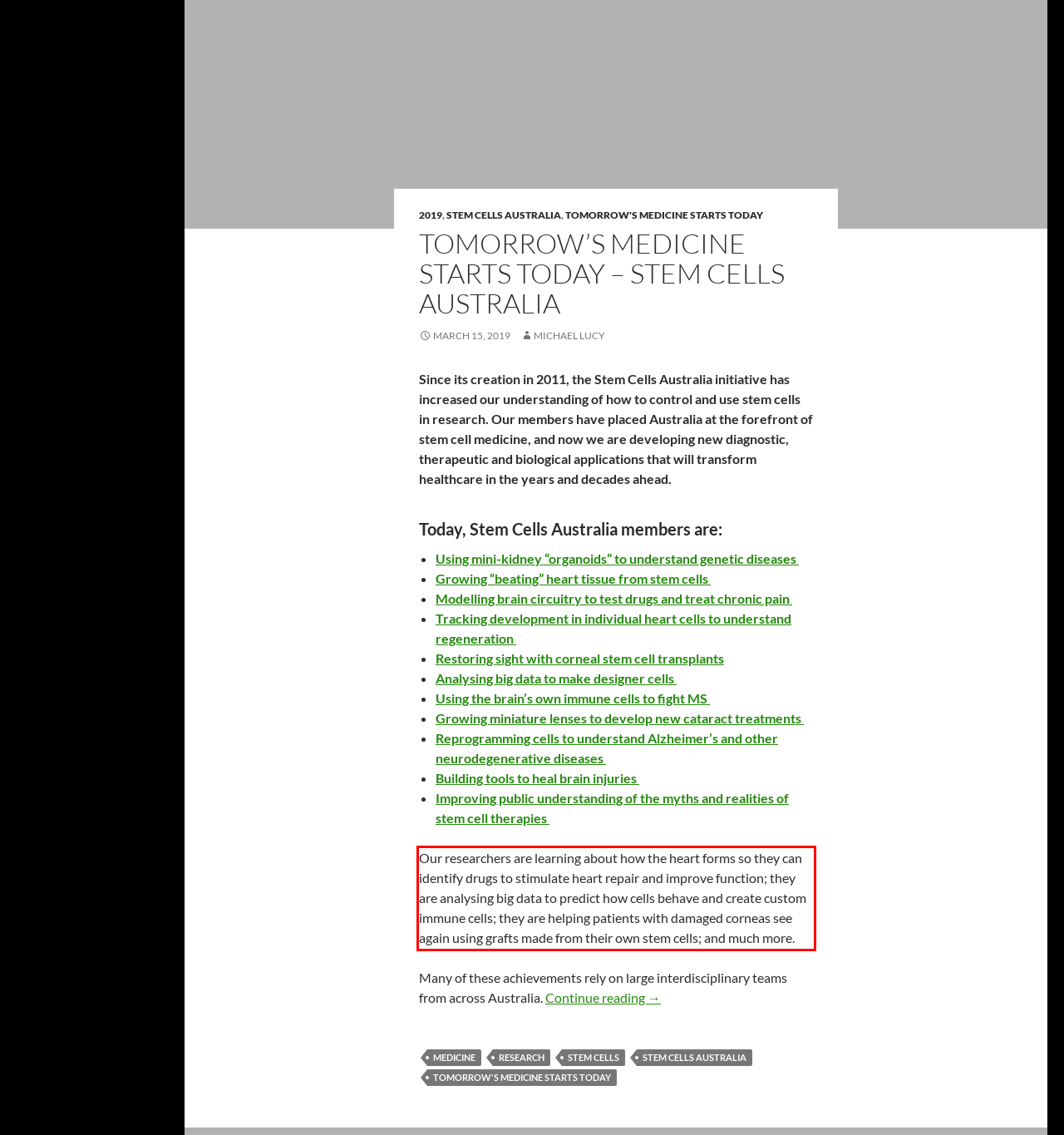Extract and provide the text found inside the red rectangle in the screenshot of the webpage.

Our researchers are learning about how the heart forms so they can identify drugs to stimulate heart repair and improve function; they are analysing big data to predict how cells behave and create custom immune cells; they are helping patients with damaged corneas see again using grafts made from their own stem cells; and much more.